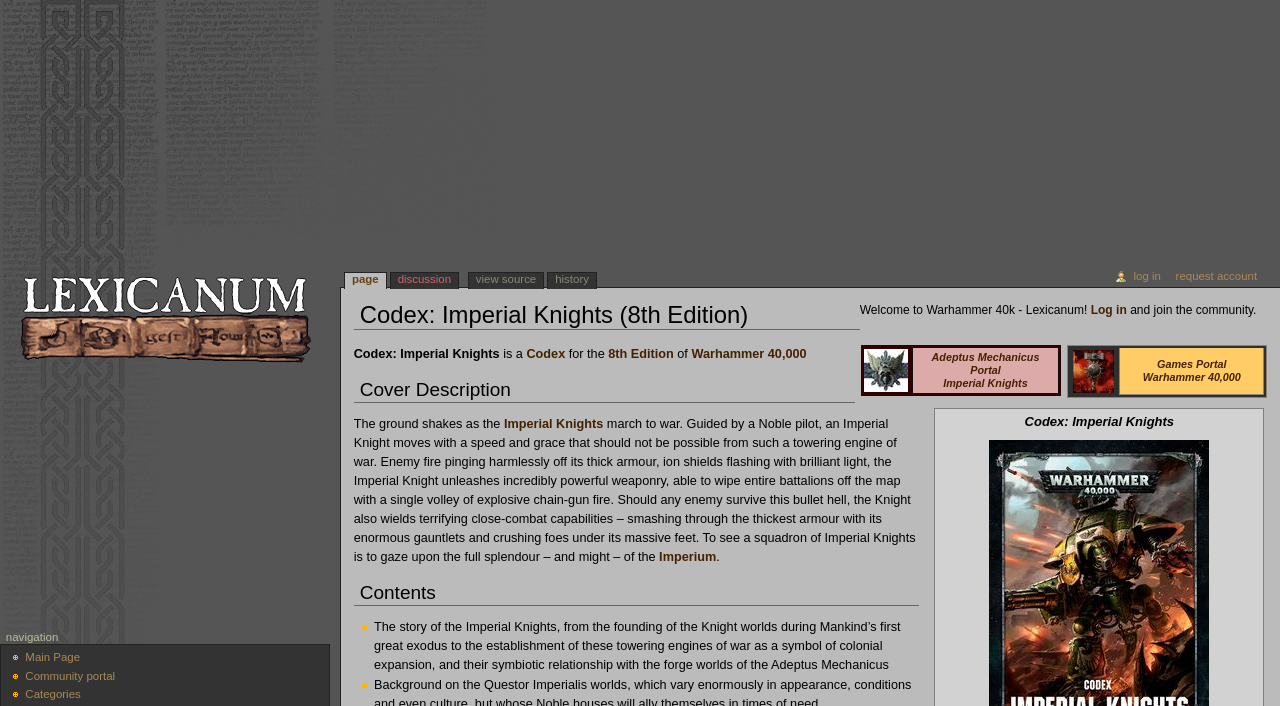Identify and generate the primary title of the webpage.

Codex: Imperial Knights (8th Edition)